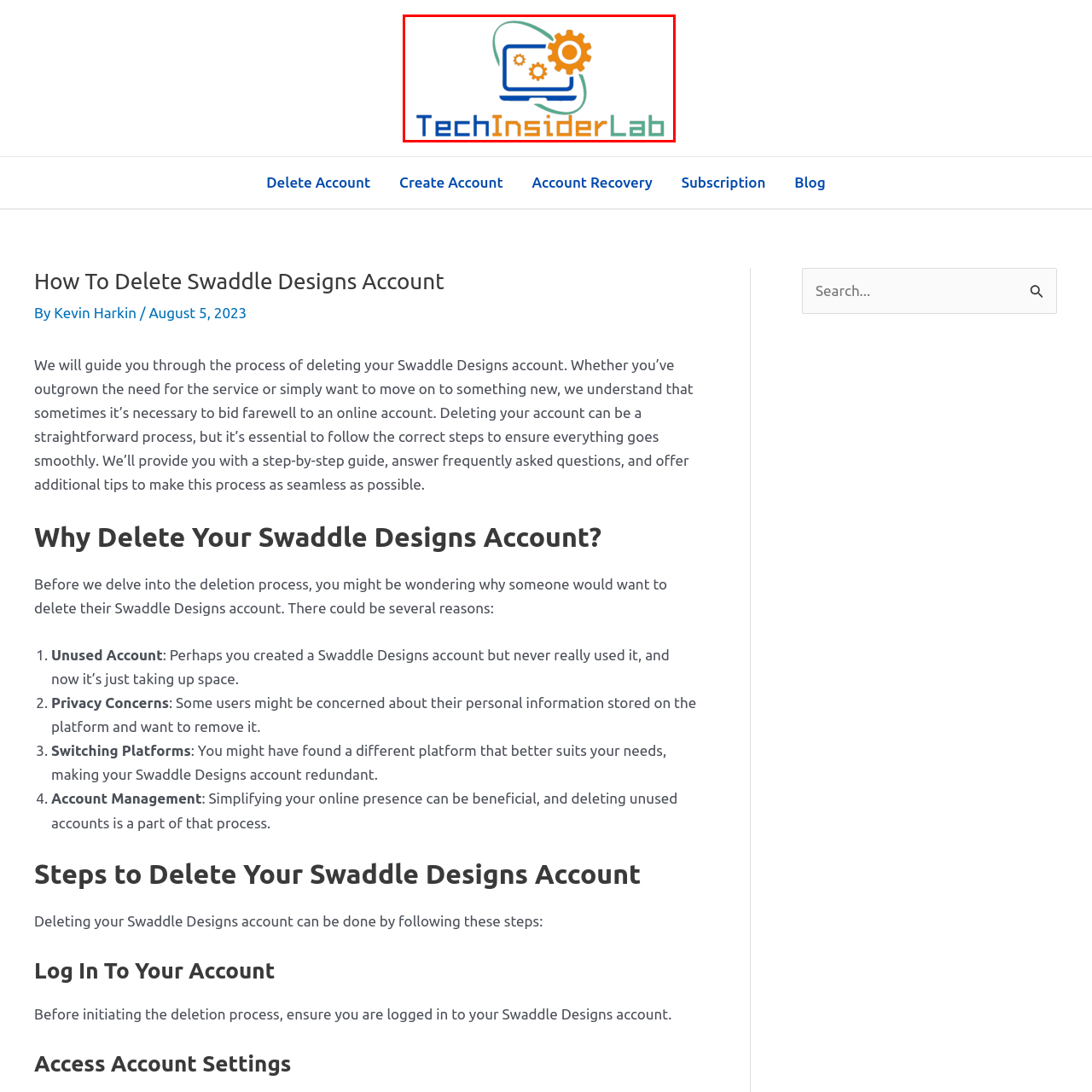Observe the section highlighted in yellow, What is the main object in the logo? 
Please respond using a single word or phrase.

A stylized laptop